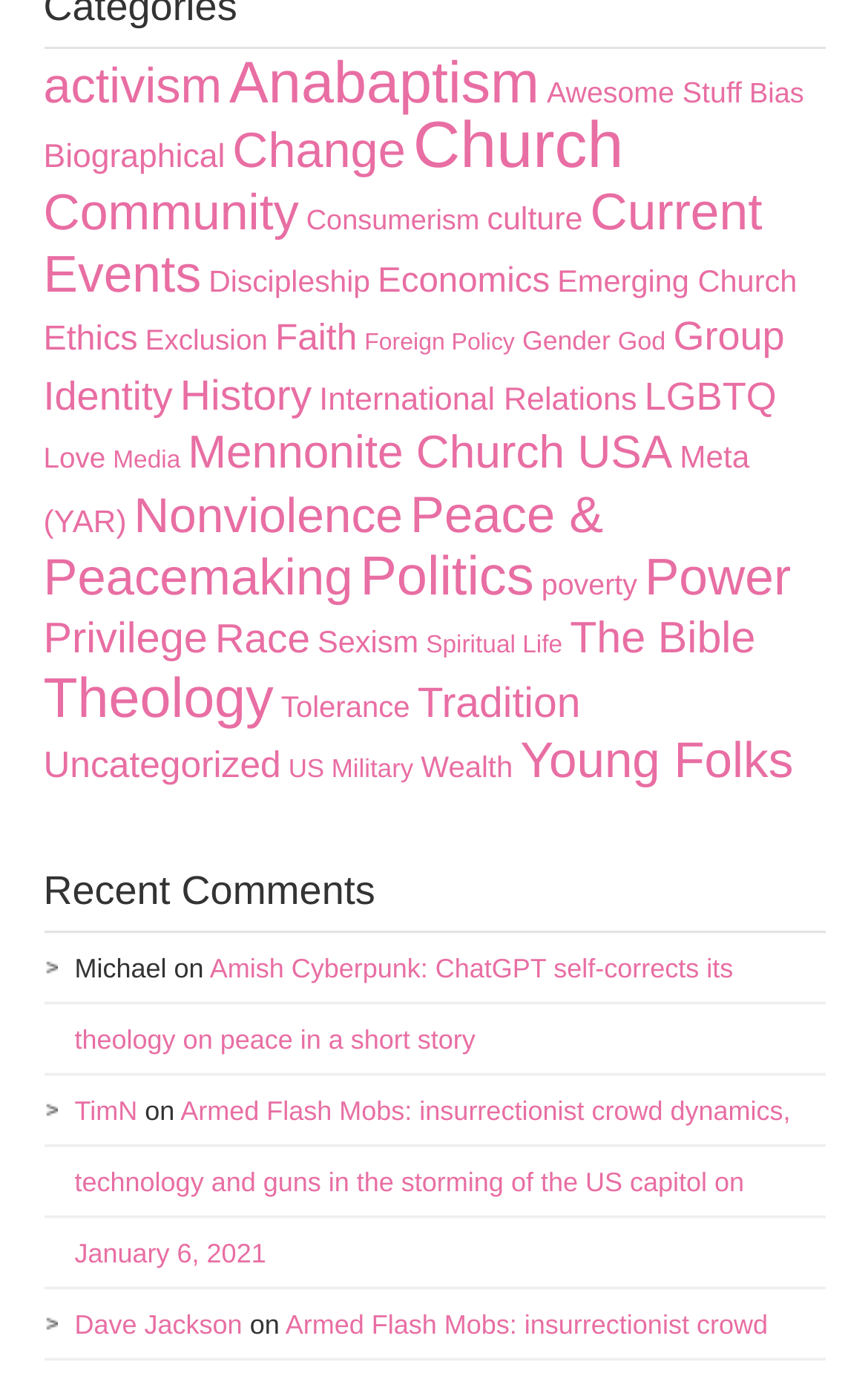Please identify the bounding box coordinates of the region to click in order to complete the given instruction: "Go to the page 'Theology'". The coordinates should be four float numbers between 0 and 1, i.e., [left, top, right, bottom].

[0.05, 0.487, 0.315, 0.532]